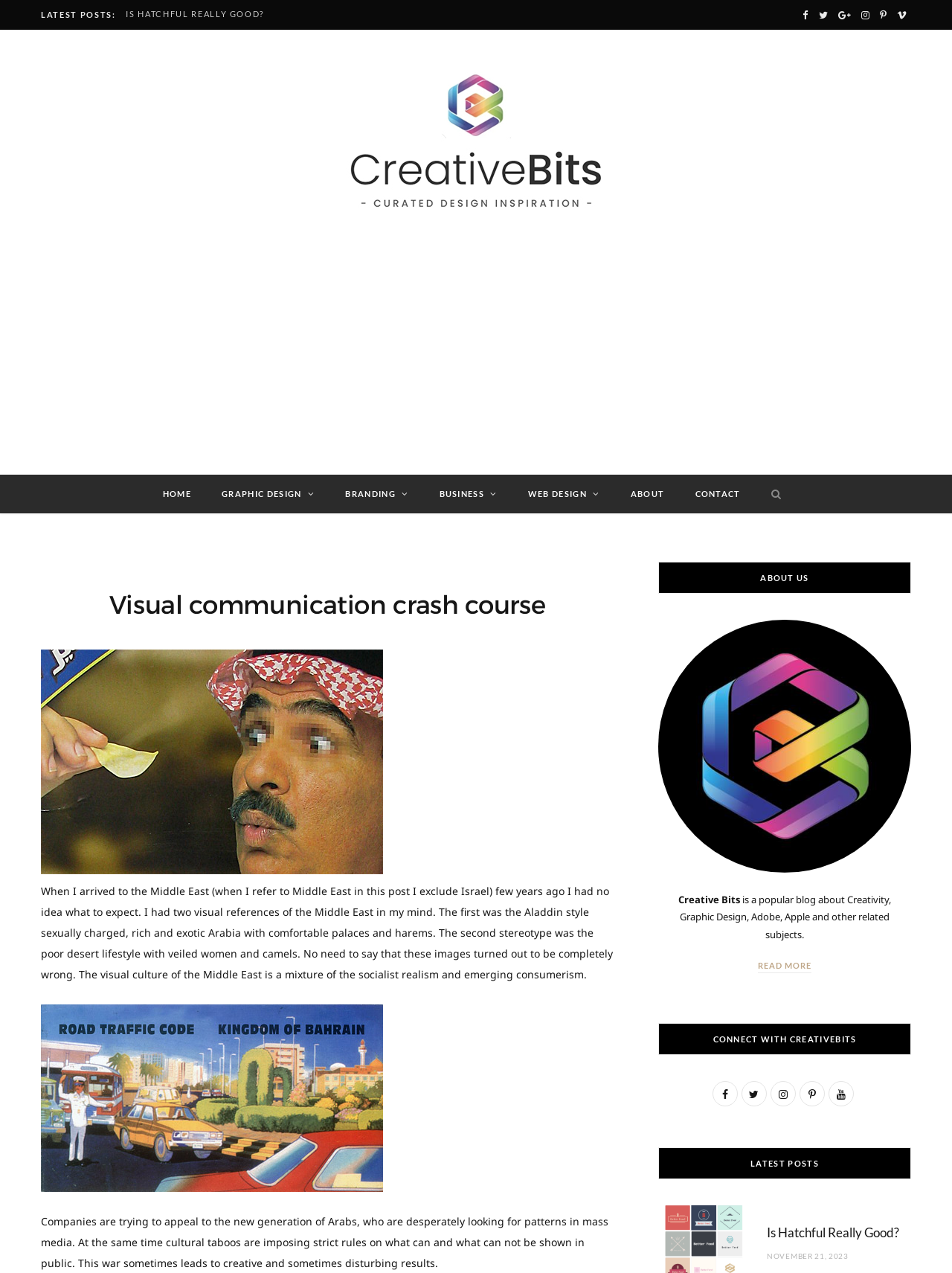Select the bounding box coordinates of the element I need to click to carry out the following instruction: "Click on the 'READ MORE' button".

[0.796, 0.755, 0.852, 0.765]